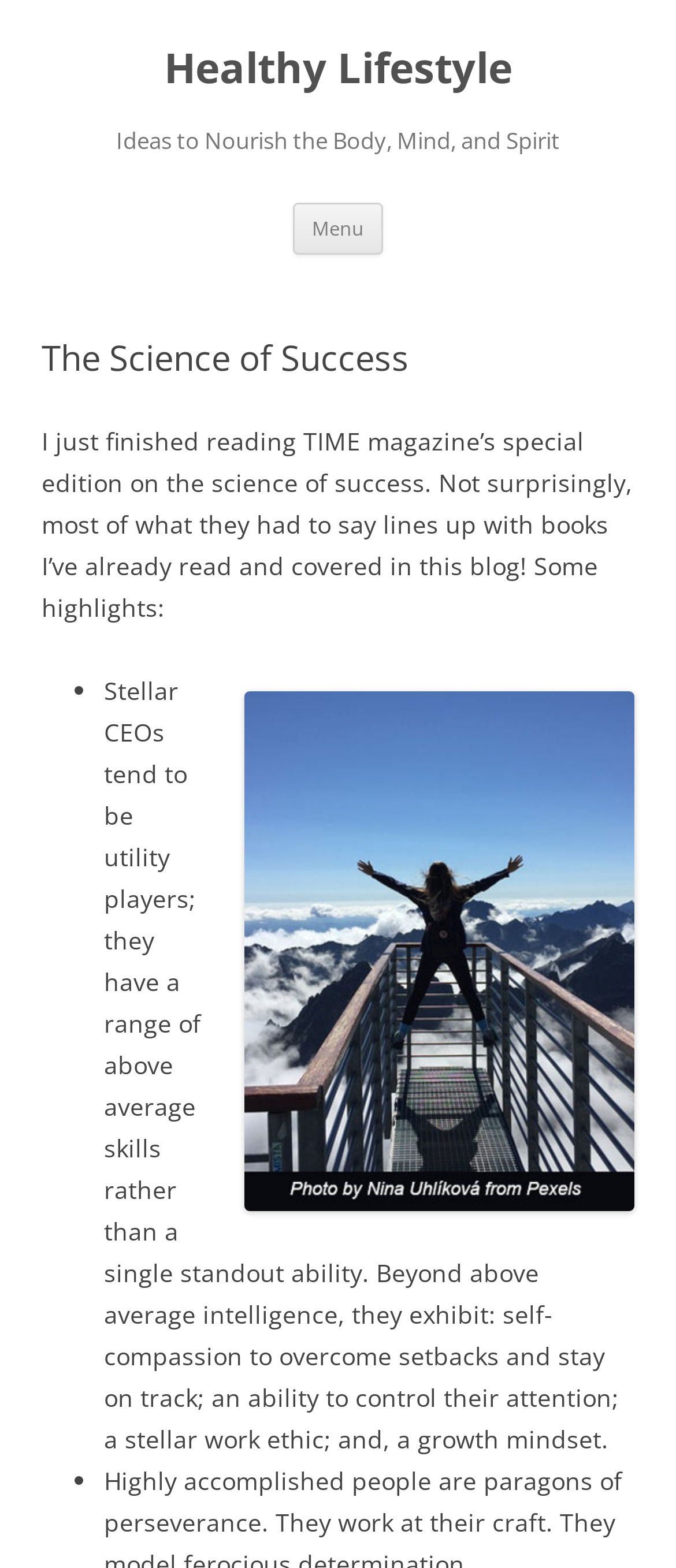What is the author's opinion about the TIME magazine's special edition?
Please answer the question with as much detail and depth as you can.

The author mentions that 'most of what they had to say lines up with books I’ve already read and covered in this blog', indicating that the author's opinion aligns with the content of the TIME magazine's special edition.